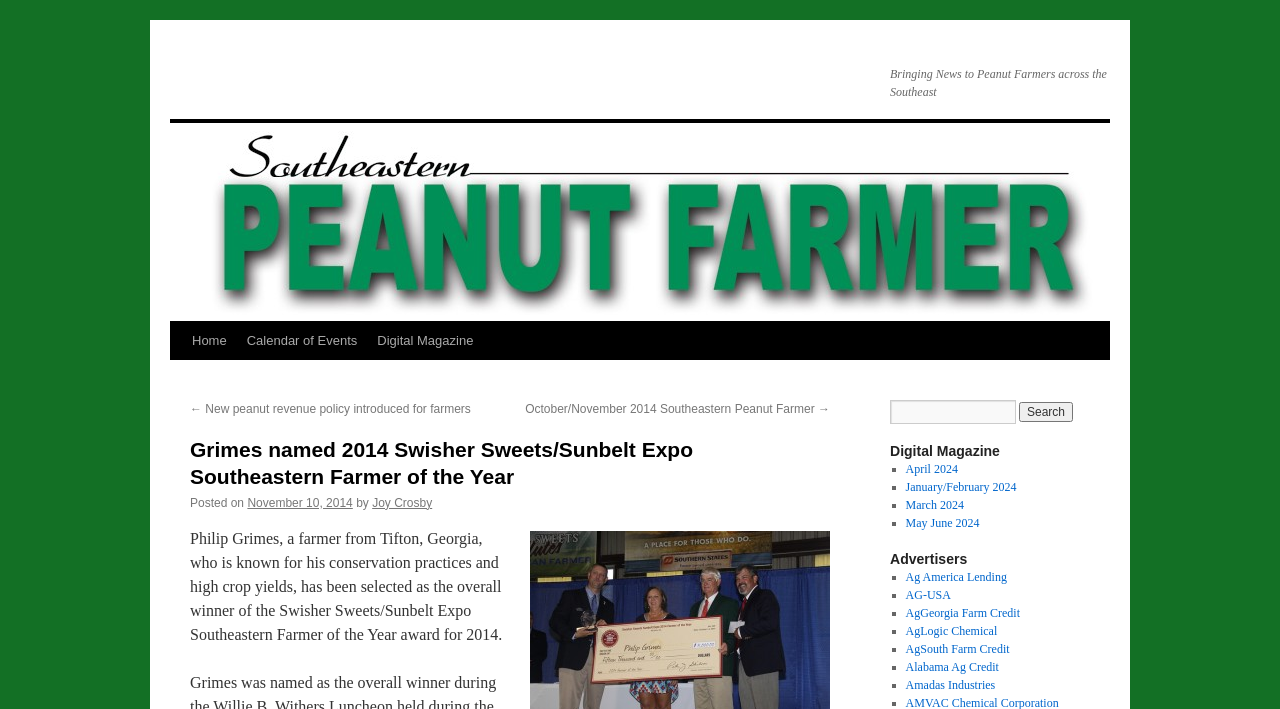Highlight the bounding box coordinates of the element you need to click to perform the following instruction: "Check the Advertiser Ag America Lending."

[0.707, 0.804, 0.787, 0.824]